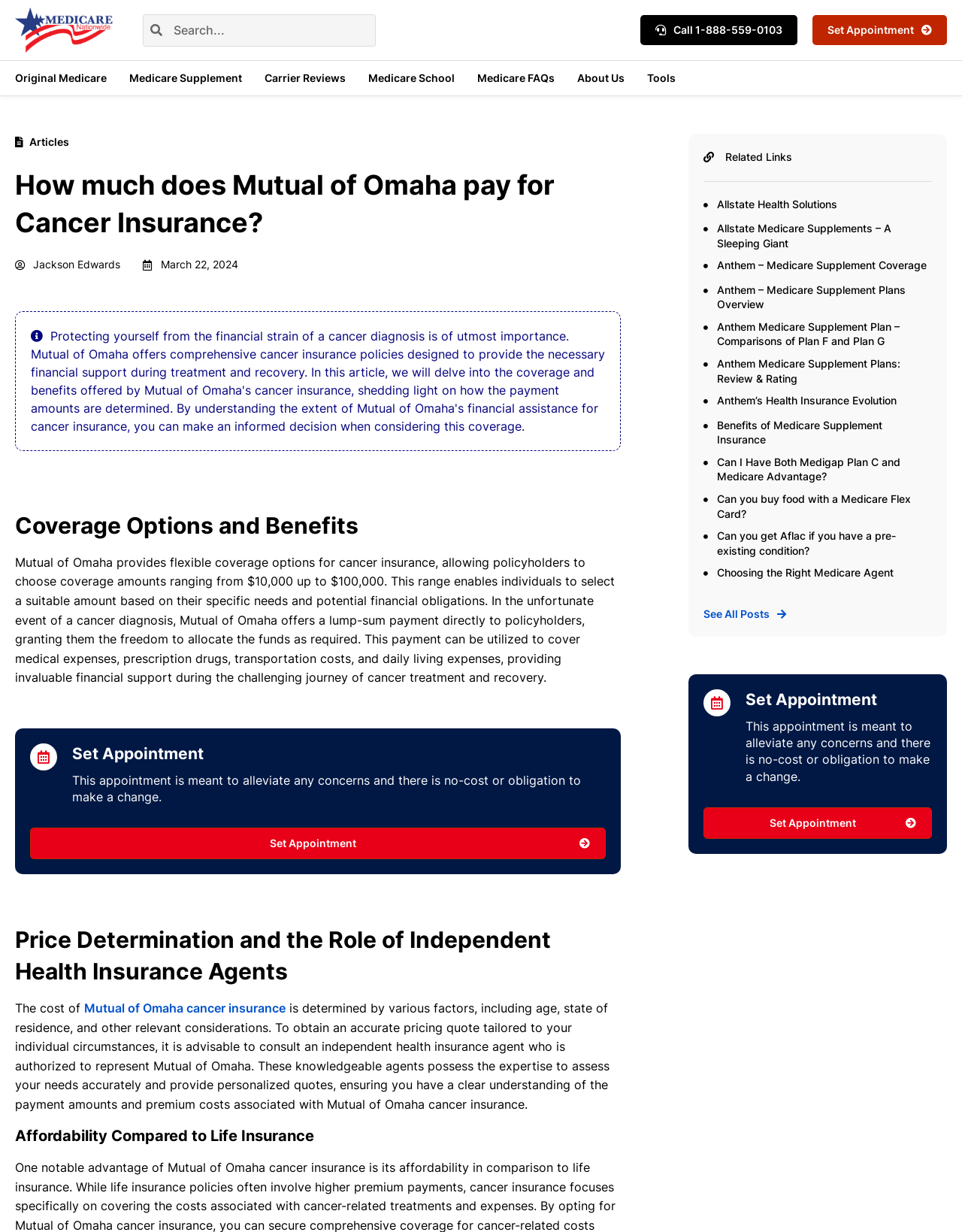Identify the bounding box coordinates of the region I need to click to complete this instruction: "Read the article about Allstate Health Solutions".

[0.745, 0.16, 0.87, 0.172]